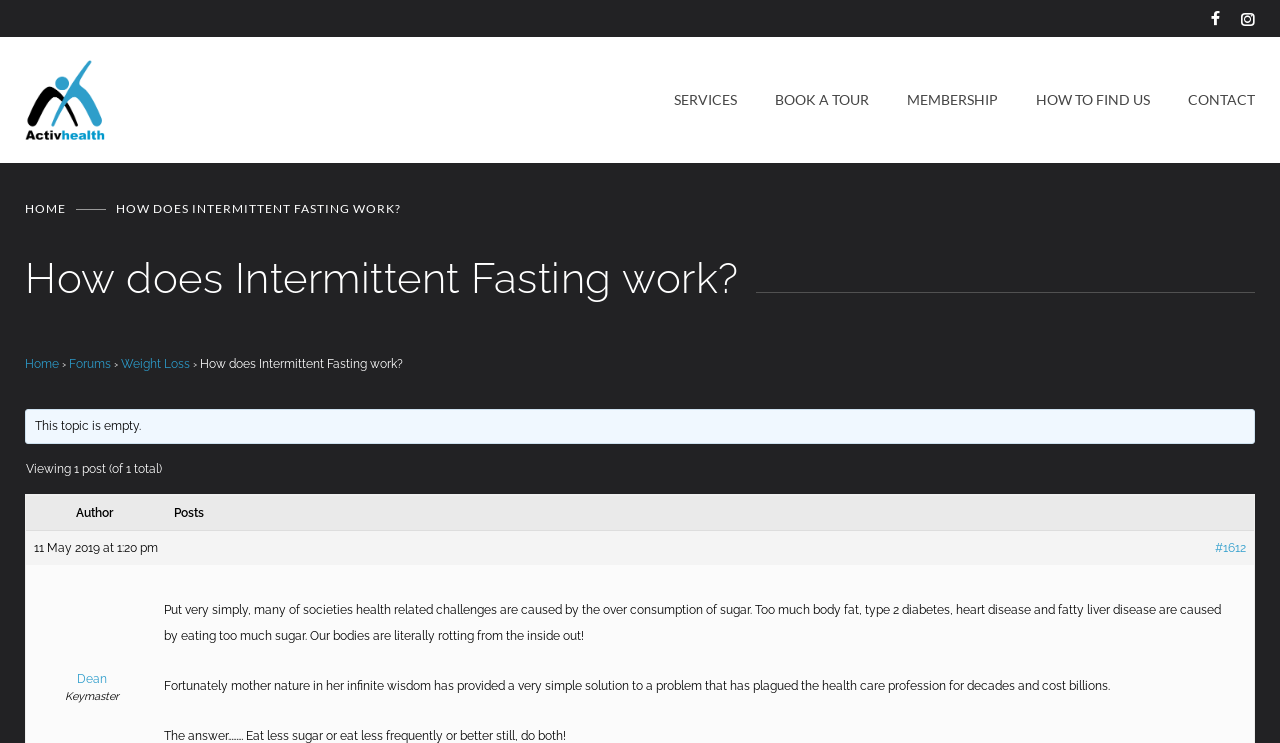What is the topic of this webpage?
Analyze the image and deliver a detailed answer to the question.

Based on the webpage's title and content, it is clear that the topic being discussed is Intermittent Fasting, specifically how it works.